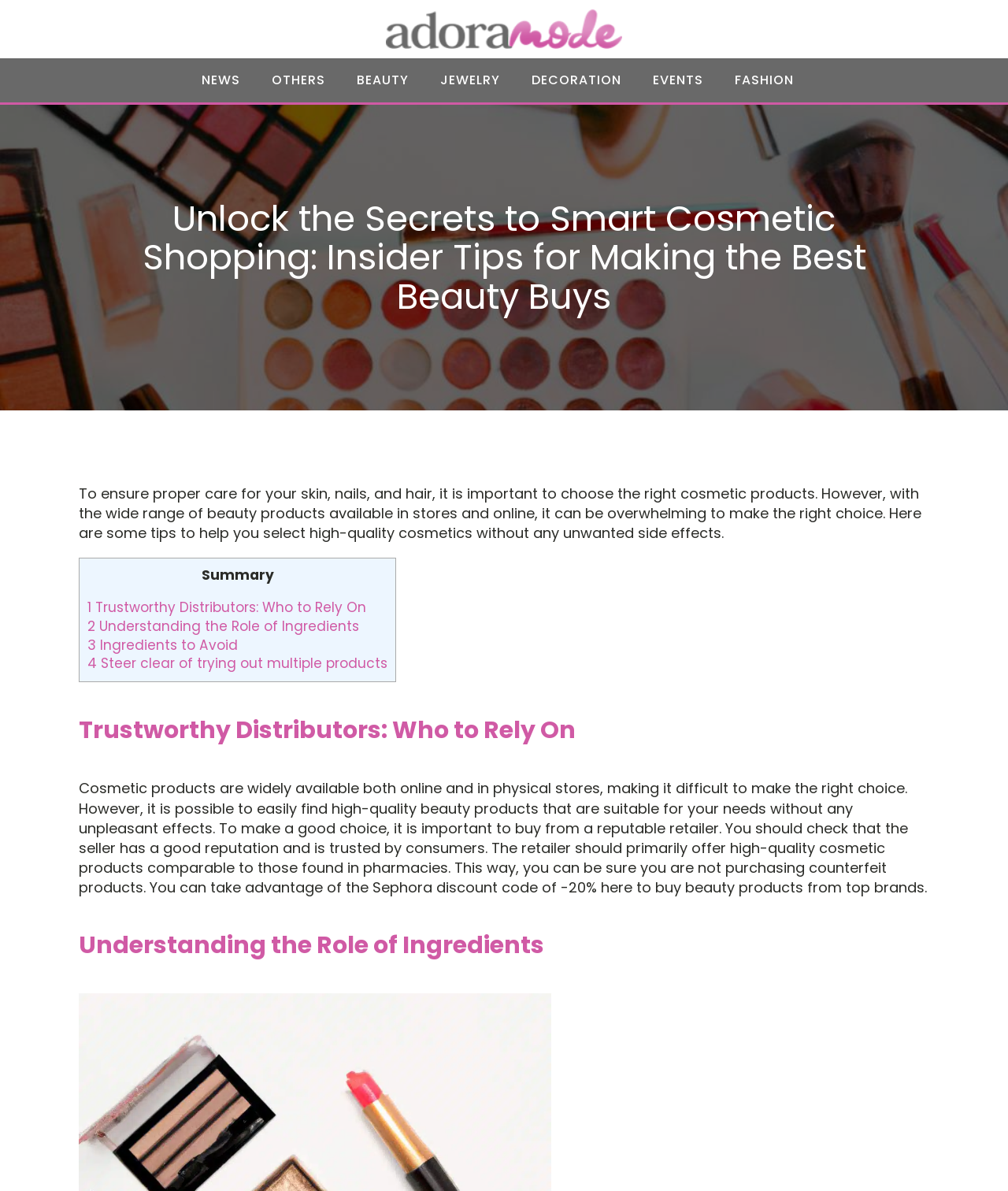Please reply to the following question using a single word or phrase: 
What is the recommended way to find high-quality beauty products?

Buy from a reputable retailer